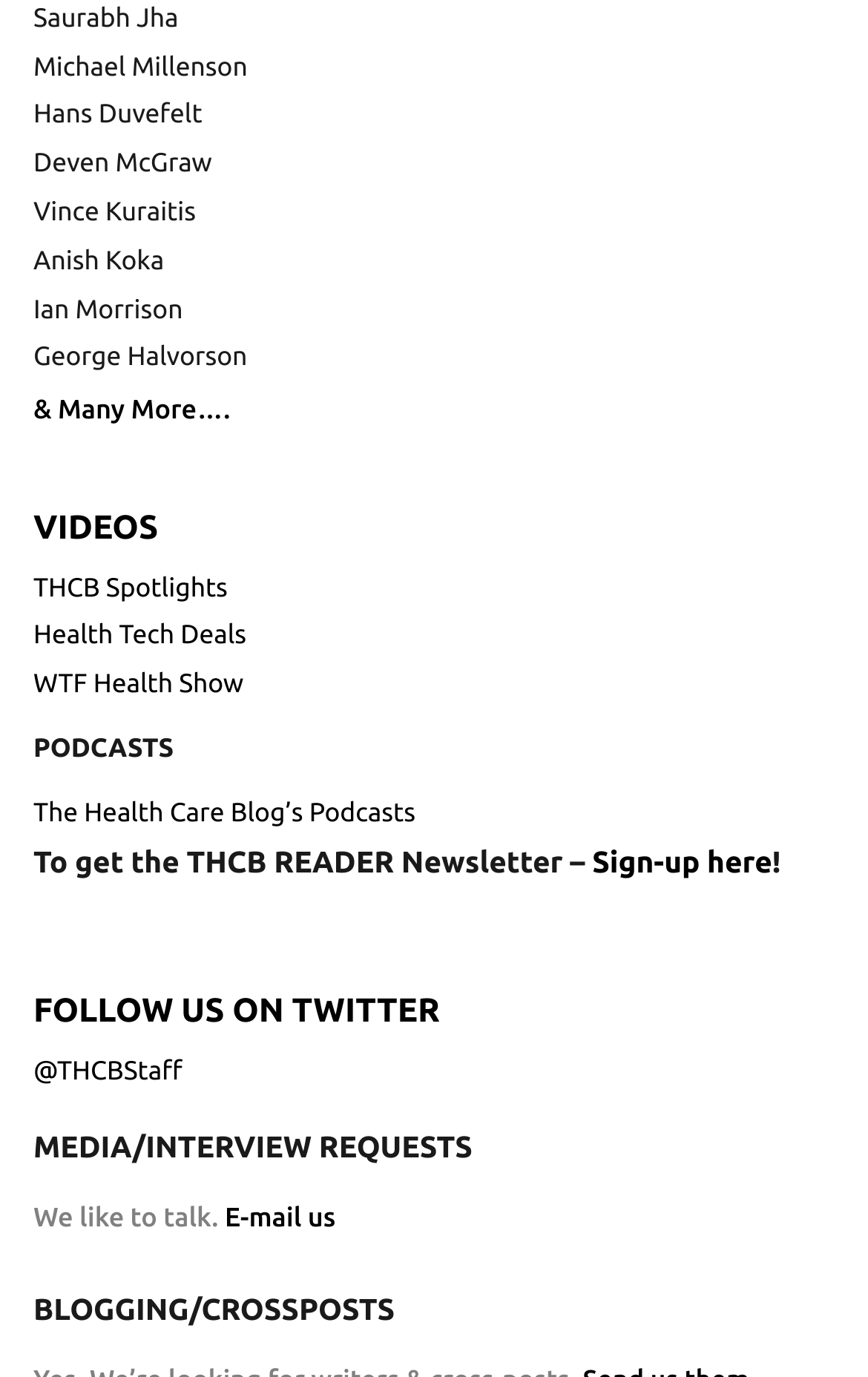For the given element description Health Tech Deals, determine the bounding box coordinates of the UI element. The coordinates should follow the format (top-left x, top-left y, bottom-right x, bottom-right y) and be within the range of 0 to 1.

[0.038, 0.451, 0.284, 0.472]